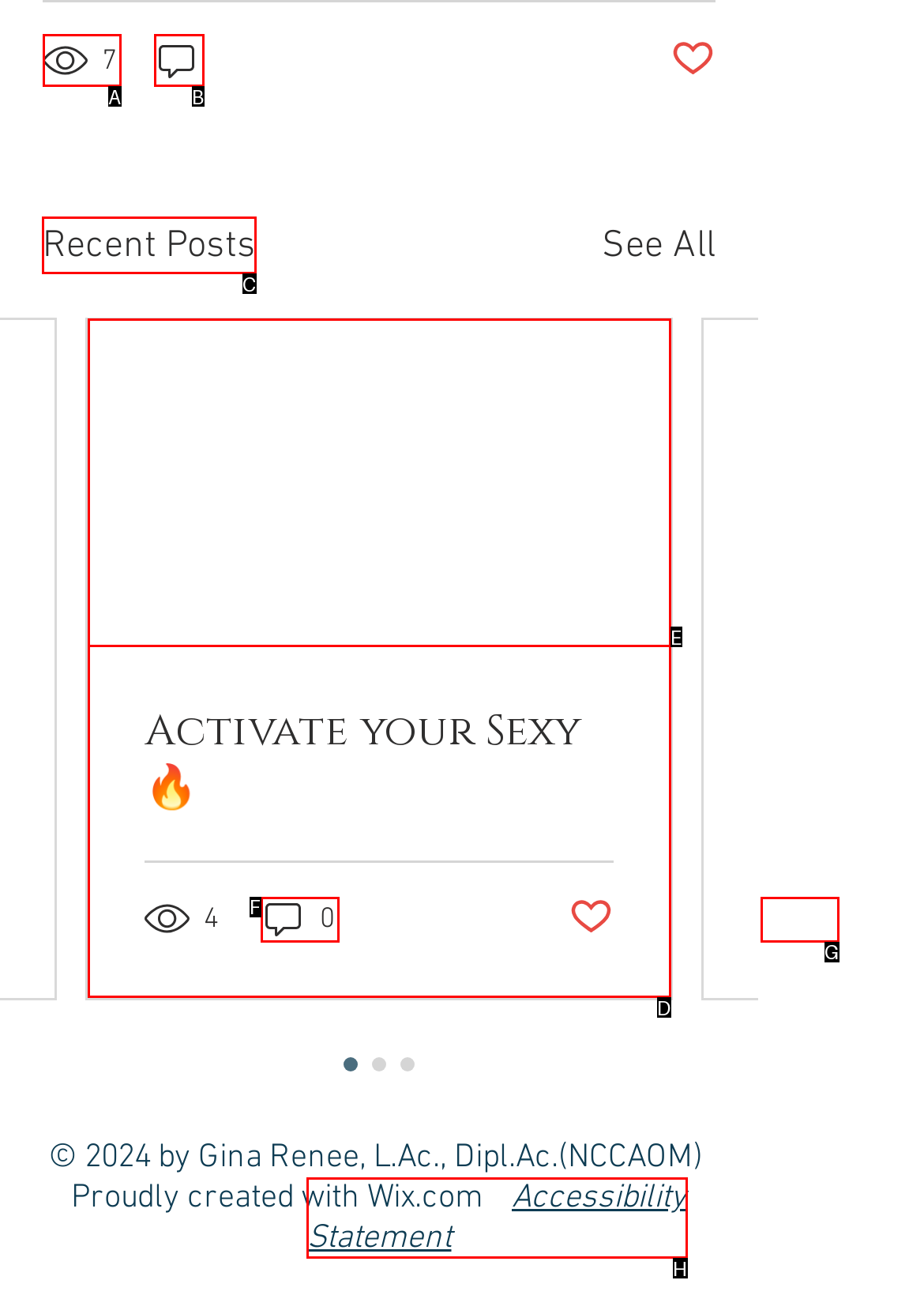Identify the letter of the correct UI element to fulfill the task: View recent posts from the given options in the screenshot.

C